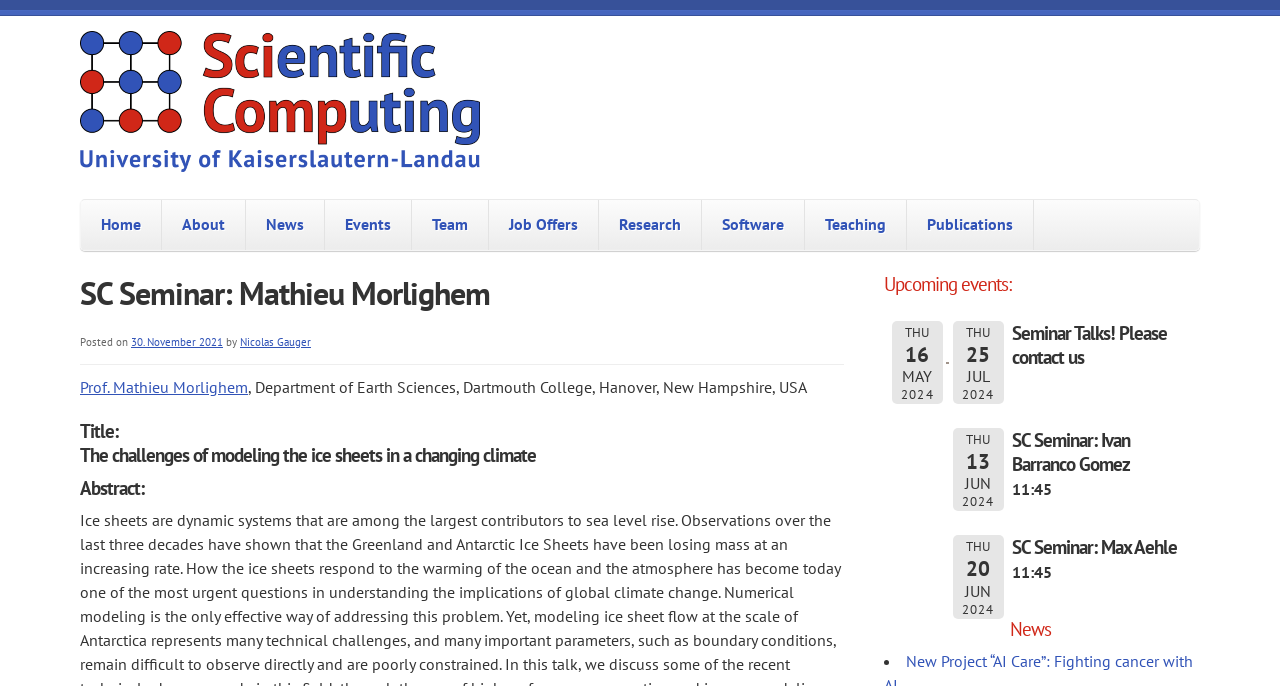Generate a thorough caption that explains the contents of the webpage.

The webpage is about a scientific computing seminar featuring Mathieu Morlighem. At the top, there is a heading "Scientific Computing" with an image and a link to the same title. Below it, there is a navigation menu with links to "Home", "About", "News", "Events", "Team", "Job Offers", "Research", "Software", "Teaching", and "Publications".

The main content of the page is about the seminar, with a heading "SC Seminar: Mathieu Morlighem" followed by the date "30. November 2021" and the name of the poster "Nicolas Gauger". Below it, there is a link to the speaker's name "Prof. Mathieu Morlighem" with his affiliation "Department of Earth Sciences, Dartmouth College, Hanover, New Hampshire, USA".

The seminar title is "The challenges of modeling the ice sheets in a changing climate", and there is an abstract section below it. On the right side of the page, there is a section for upcoming events, with three seminar talks listed, each with a date and time. Below the abstract, there is a call to action "Seminar Talks! Please contact us" with a few more seminar talks listed.

At the bottom of the page, there is a news section with a single news item marked with a bullet point.